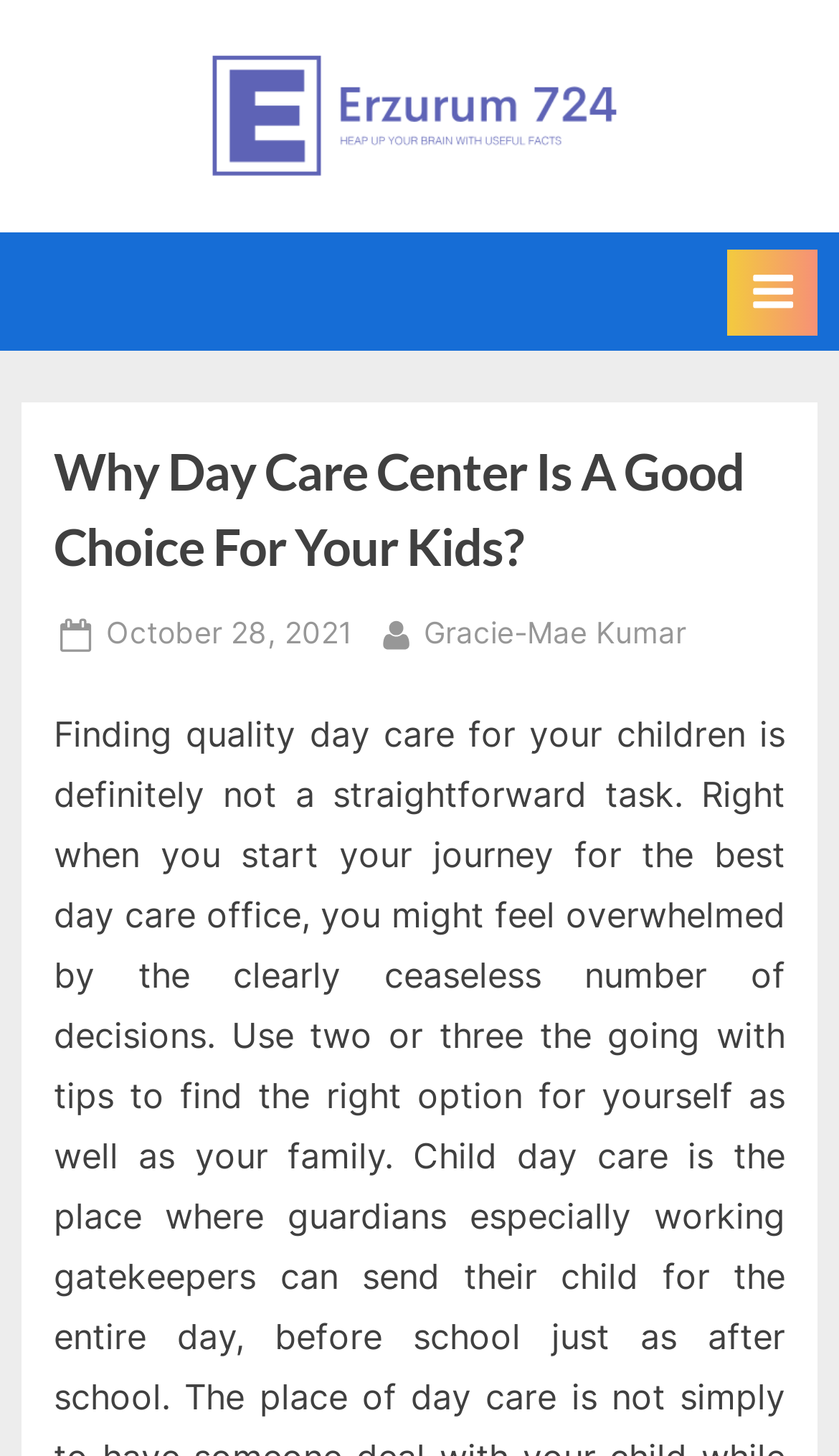Look at the image and give a detailed response to the following question: What is the slogan of the day care center?

The slogan of the day care center can be found in the top-right corner of the webpage, where it is written as 'Keep an eye on incredible things'.